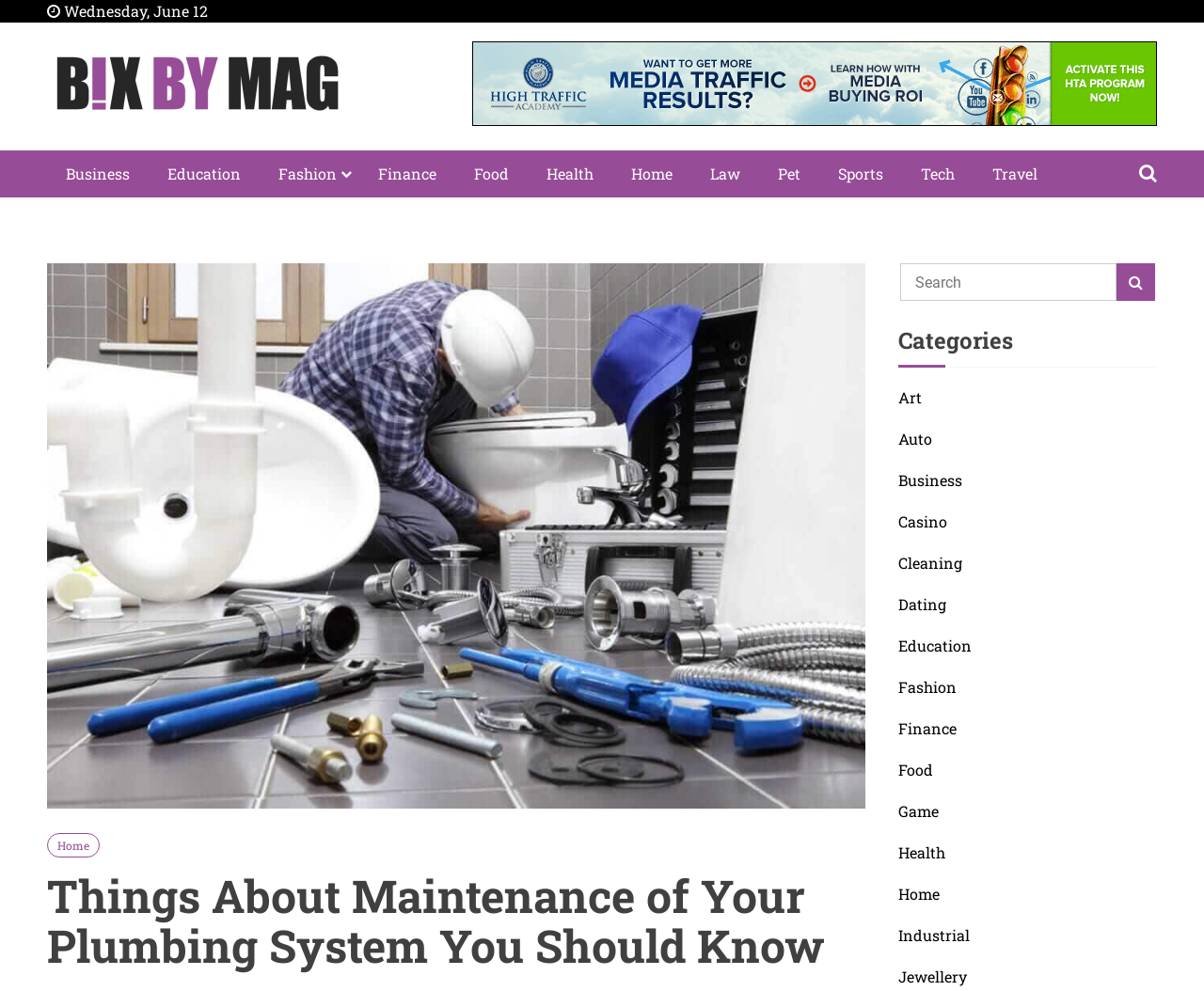Please provide a one-word or short phrase answer to the question:
What is the name of the blog?

Bix BY Mag